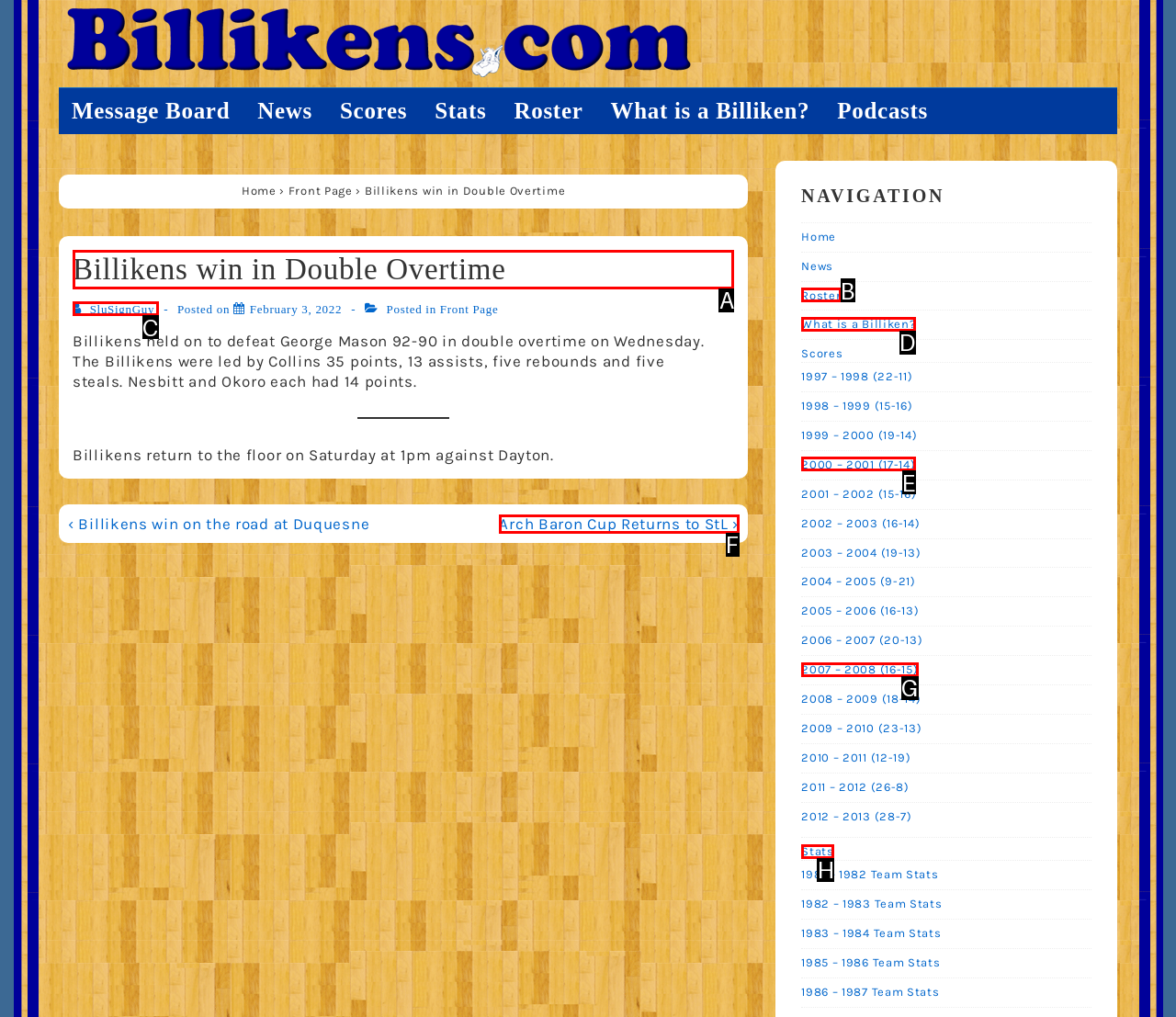Identify which HTML element should be clicked to fulfill this instruction: View the 'Billikens win in Double Overtime' post Reply with the correct option's letter.

A